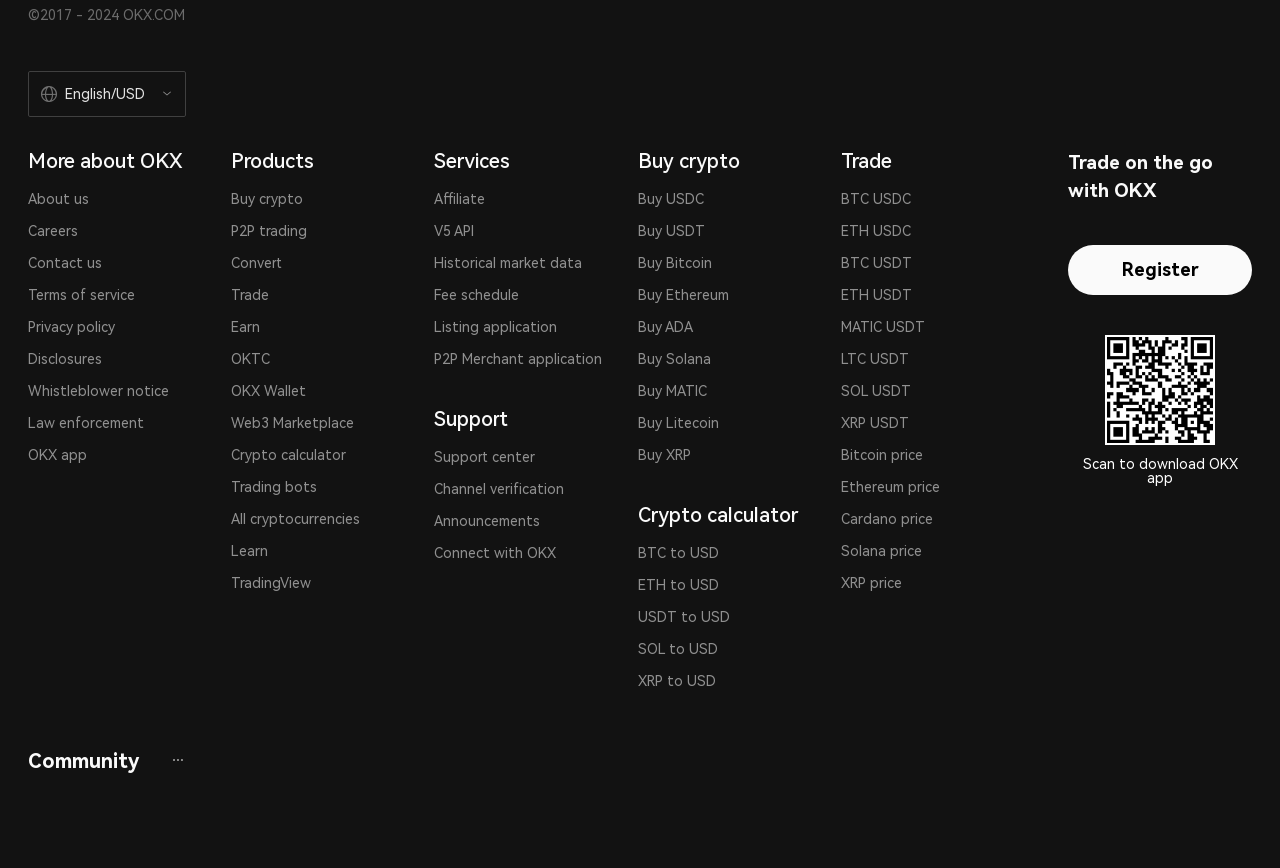Identify the bounding box coordinates of the area you need to click to perform the following instruction: "Click on 'What about Non-Fungible Tokens (NFTs)?' to learn more".

None